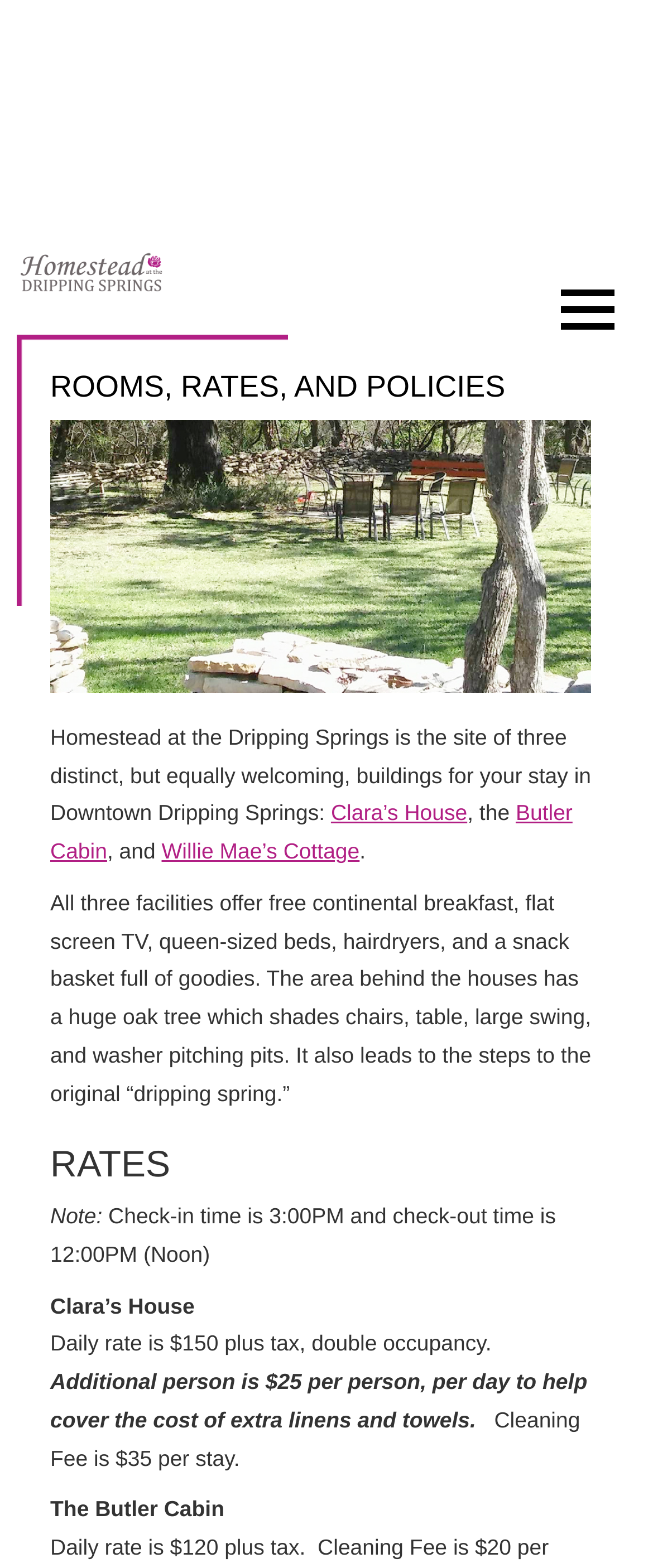What is the additional person charge per day?
Examine the screenshot and reply with a single word or phrase.

$25